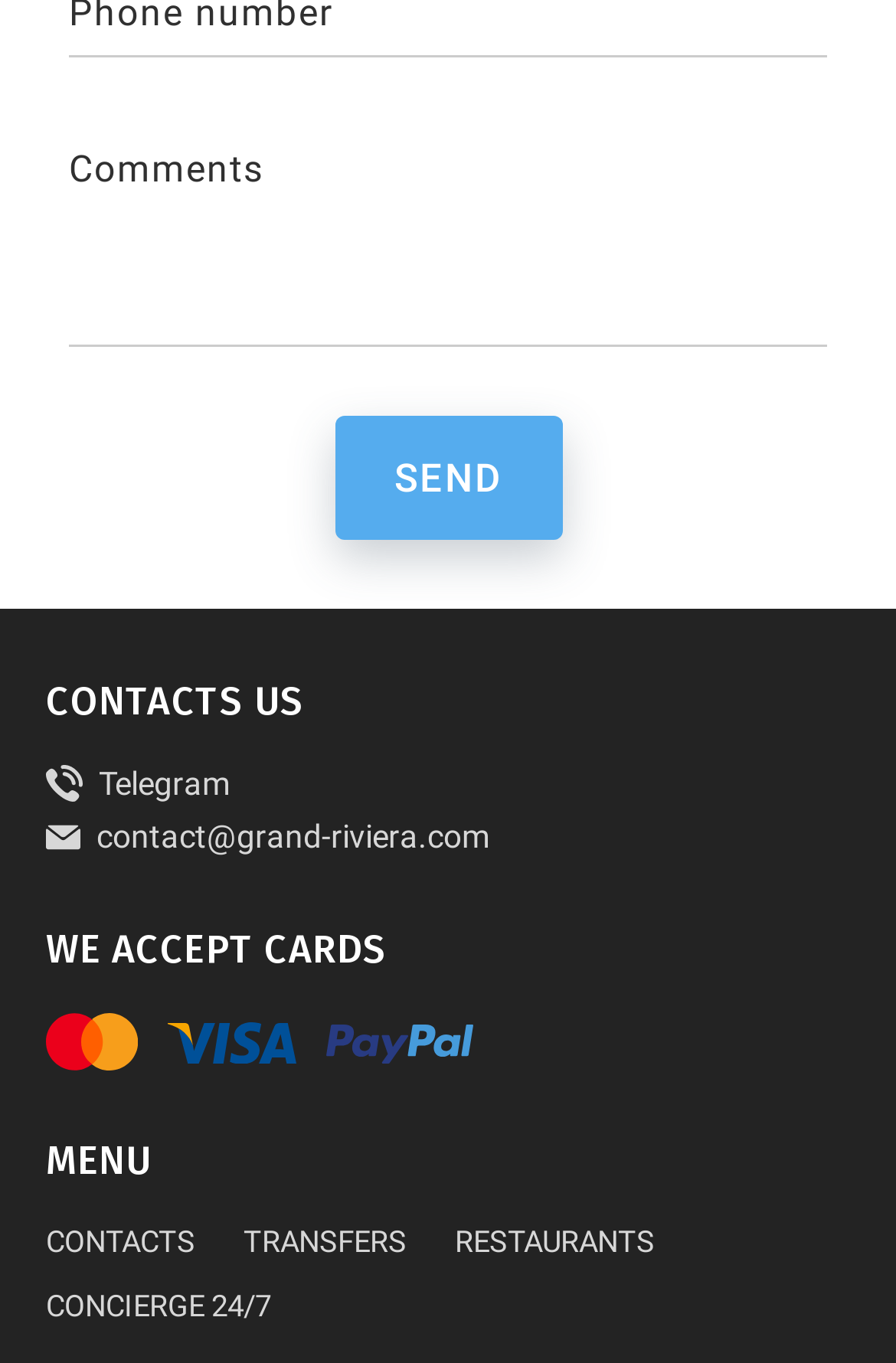Based on what you see in the screenshot, provide a thorough answer to this question: What type of cards are accepted?

The StaticText 'WE ACCEPT CARDS' does not specify the type of cards accepted, it only indicates that cards are accepted.